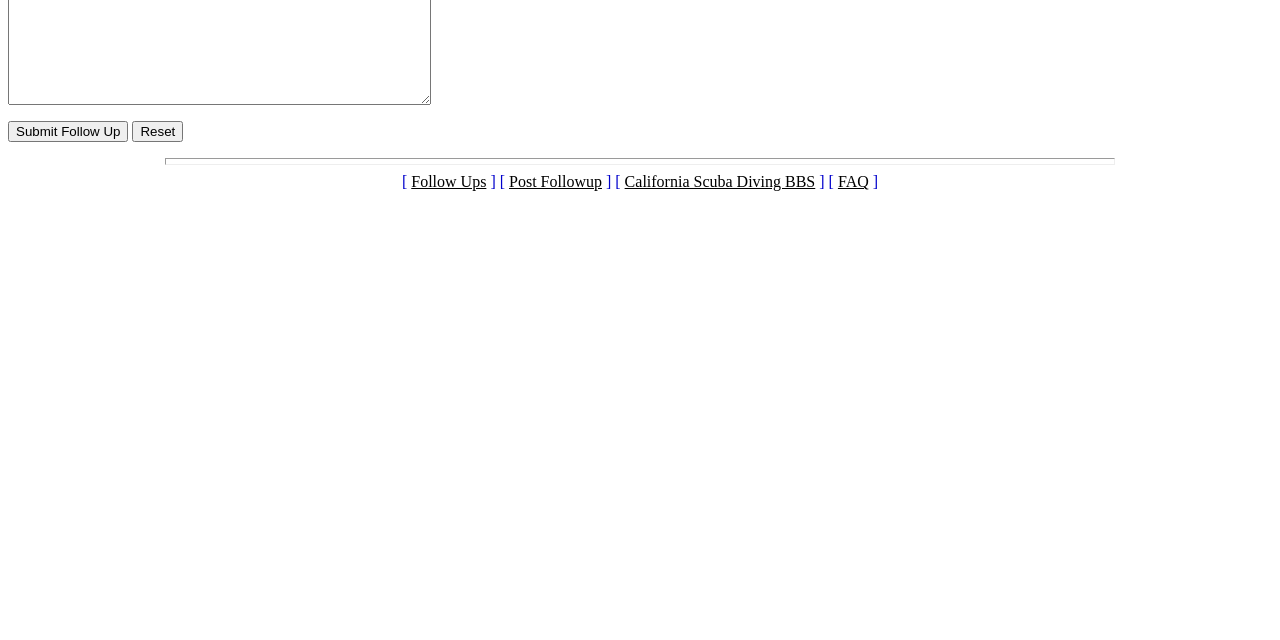Bounding box coordinates are to be given in the format (top-left x, top-left y, bottom-right x, bottom-right y). All values must be floating point numbers between 0 and 1. Provide the bounding box coordinate for the UI element described as: value="Submit Follow Up"

[0.006, 0.19, 0.1, 0.223]